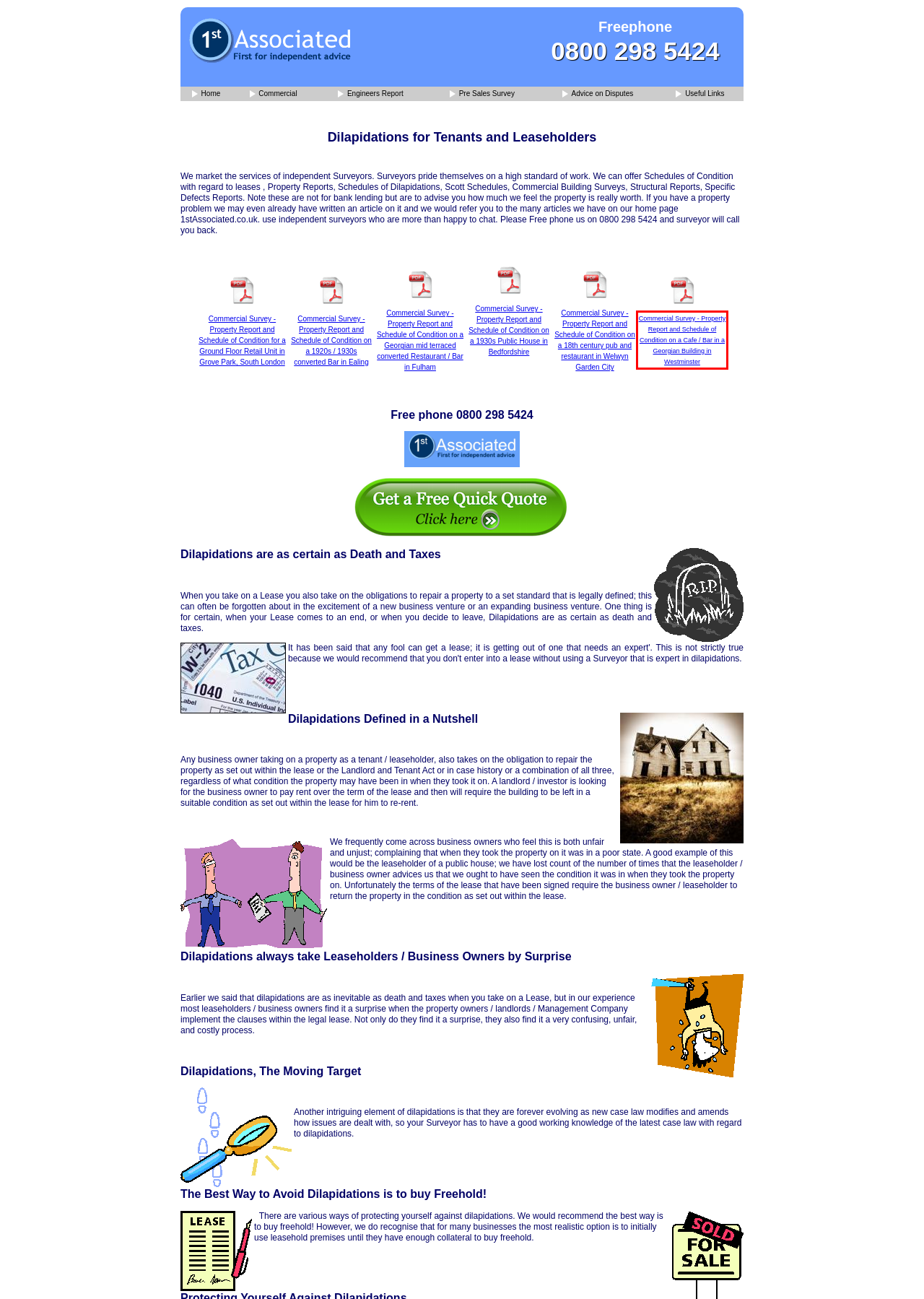Please perform OCR on the UI element surrounded by the red bounding box in the given webpage screenshot and extract its text content.

Commercial Survey - Property Report and Schedule of Condition on a Cafe / Bar in a Georgian Building in Westminster